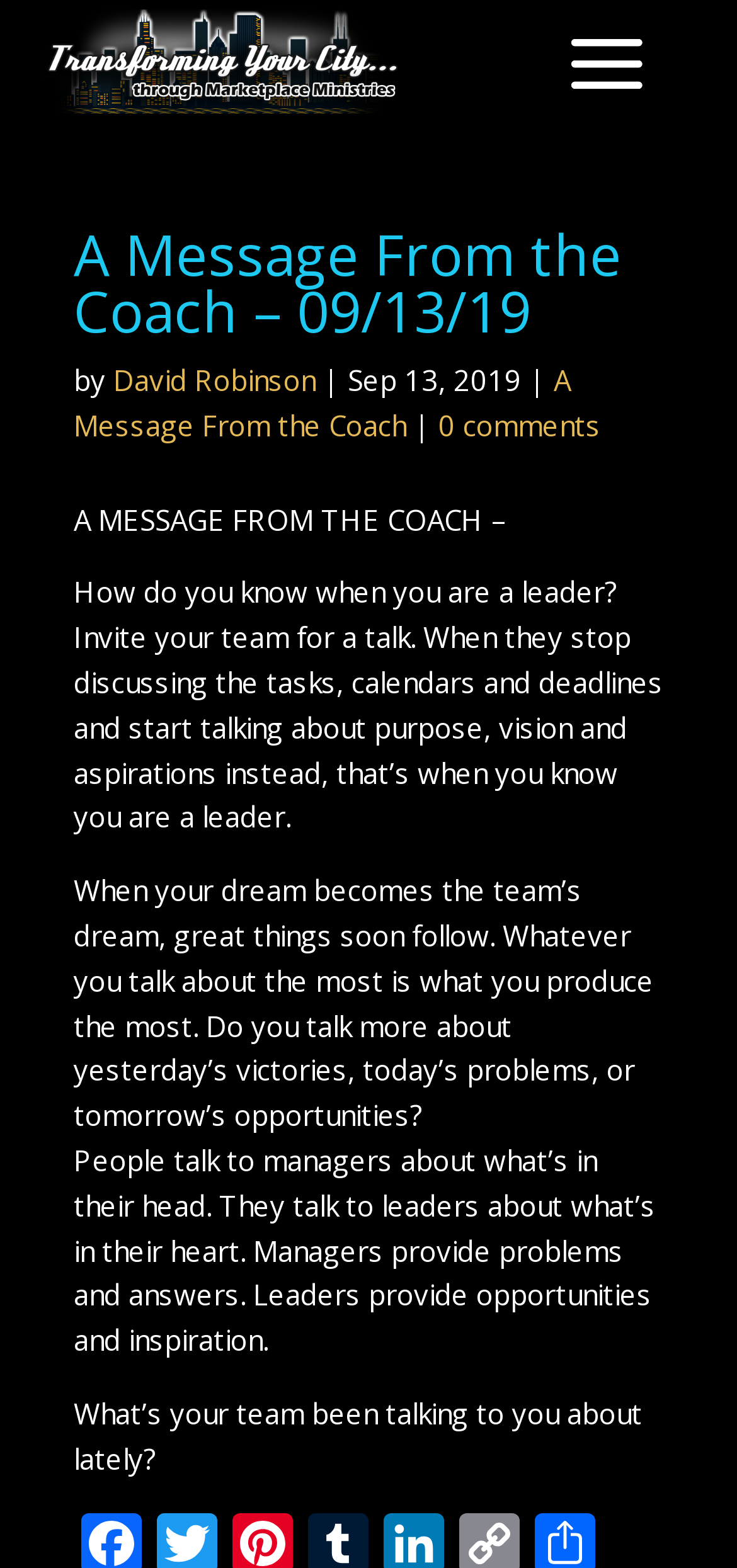Based on the image, provide a detailed and complete answer to the question: 
What is the purpose of a leader according to the message?

The purpose of a leader according to the message can be determined by reading the text 'Leaders provide opportunities and inspiration', which indicates that one of the purposes of a leader is to provide inspiration.